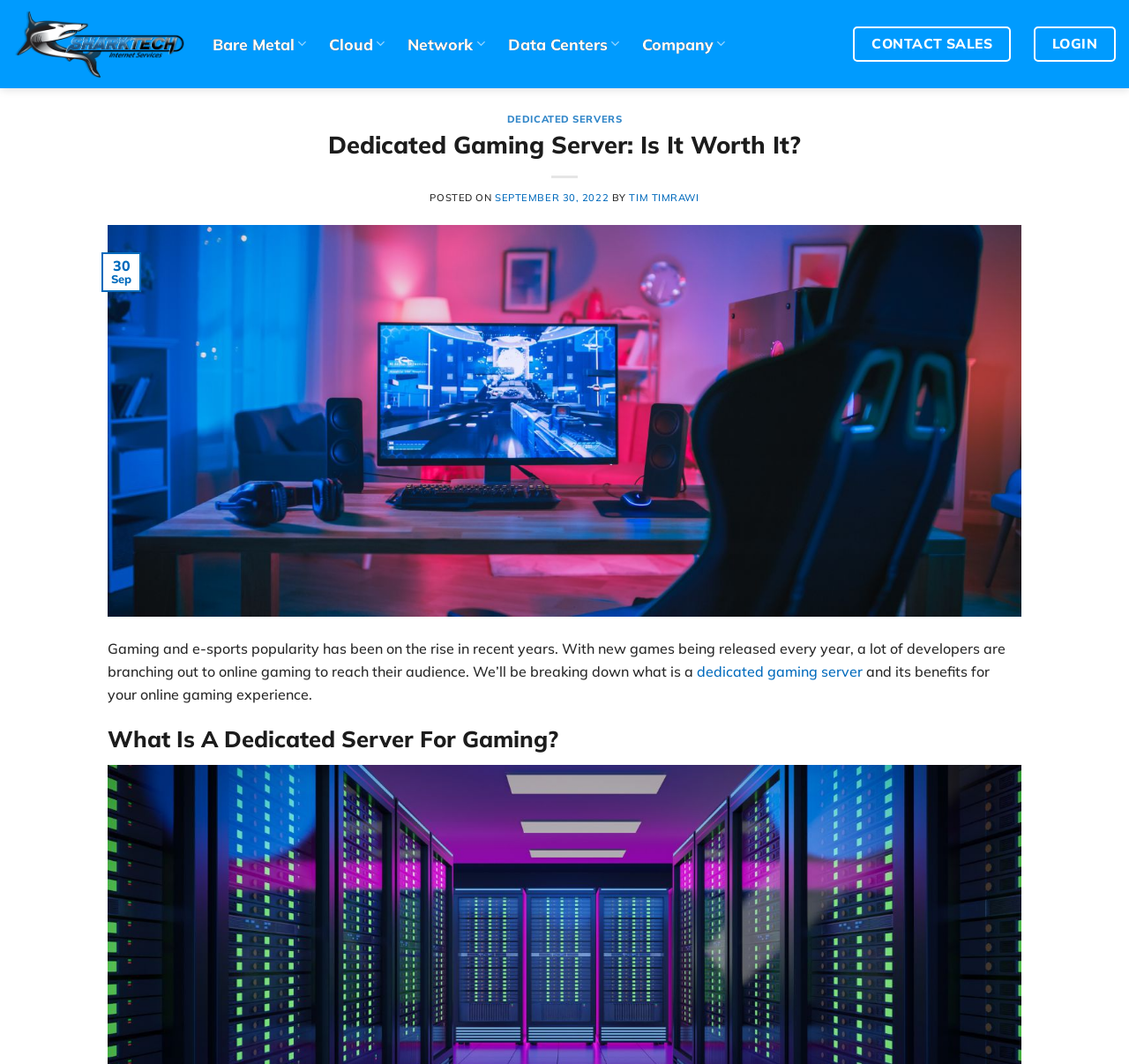Using the description "dedicated gaming server", locate and provide the bounding box of the UI element.

[0.617, 0.623, 0.764, 0.639]